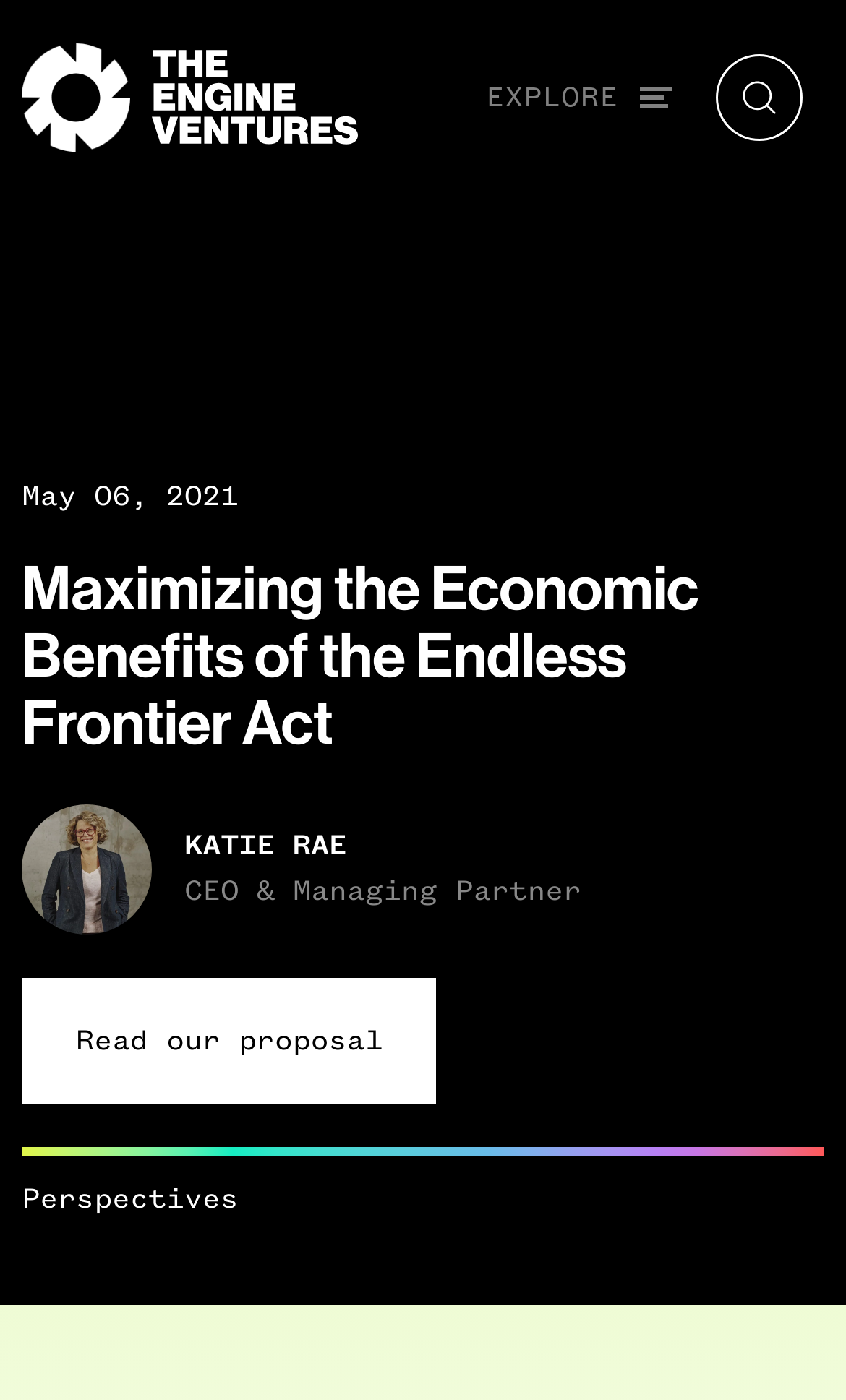How many links are in the global navigation?
Could you answer the question with a detailed and thorough explanation?

I found the number of links in the global navigation by looking at the navigation element, which contains a single button 'EXPLORE' and a single heading 'Global navigation'.